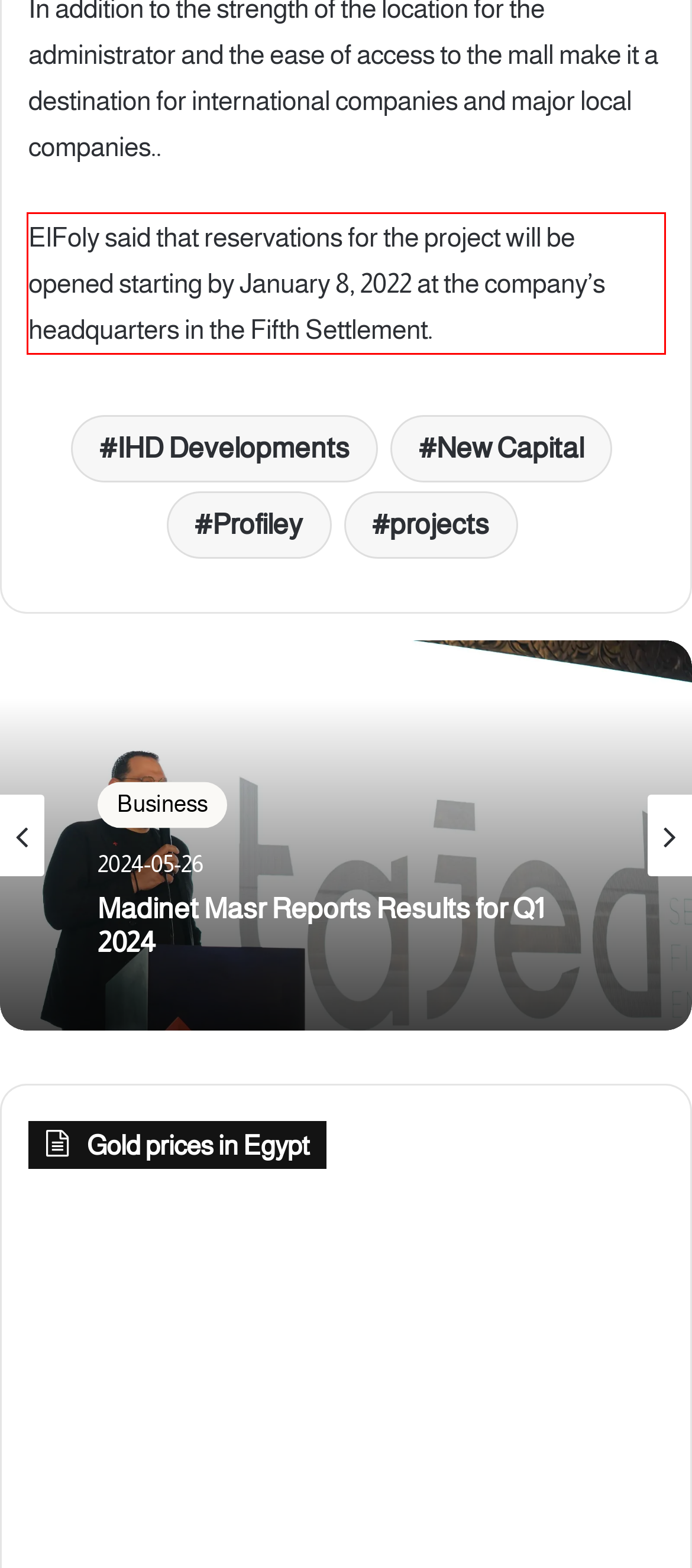By examining the provided screenshot of a webpage, recognize the text within the red bounding box and generate its text content.

ElFoly said that reservations for the project will be opened starting by January 8, 2022 at the company’s headquarters in the Fifth Settlement.